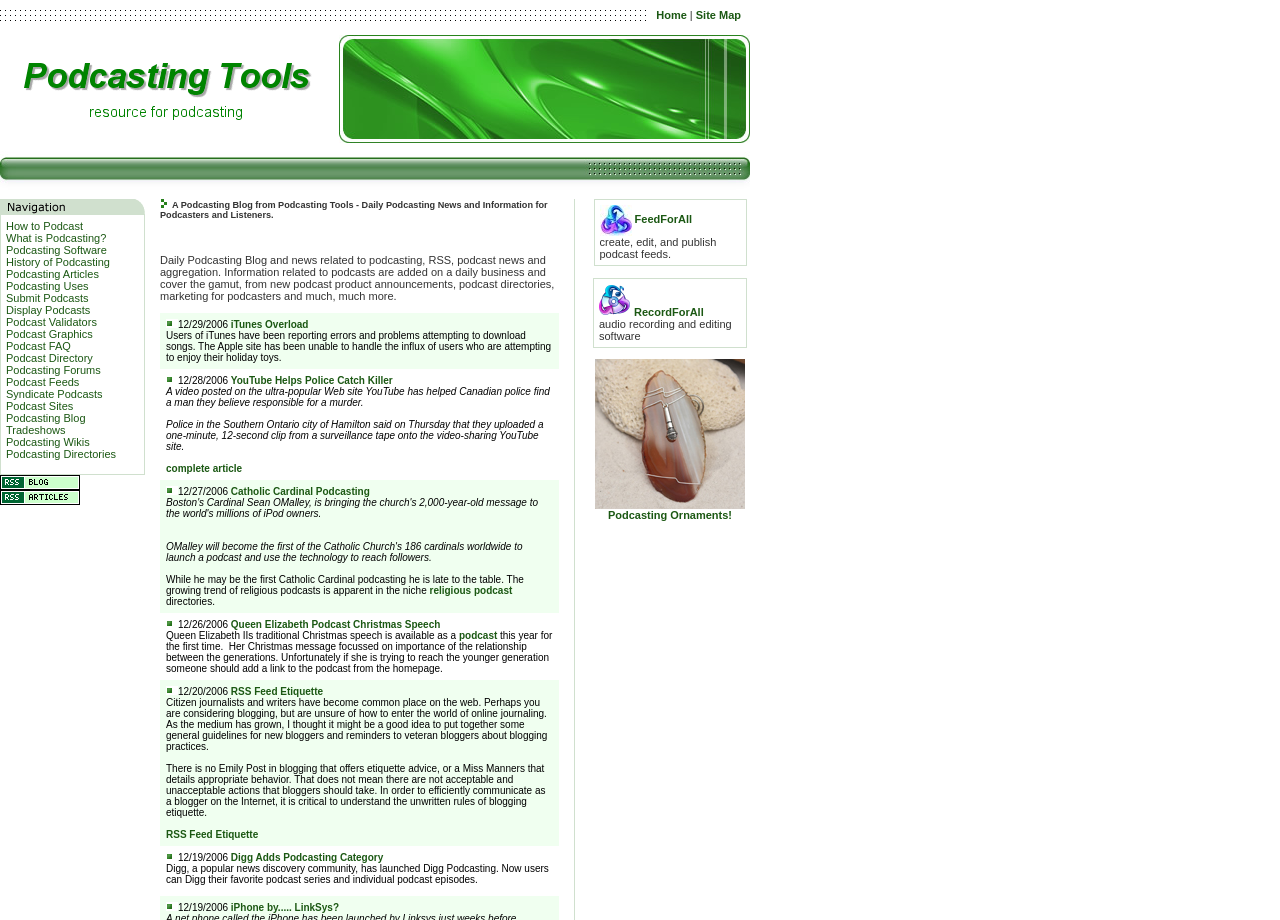Determine the bounding box coordinates for the area that should be clicked to carry out the following instruction: "Check the 'Podcasting Directories'".

[0.005, 0.487, 0.091, 0.5]